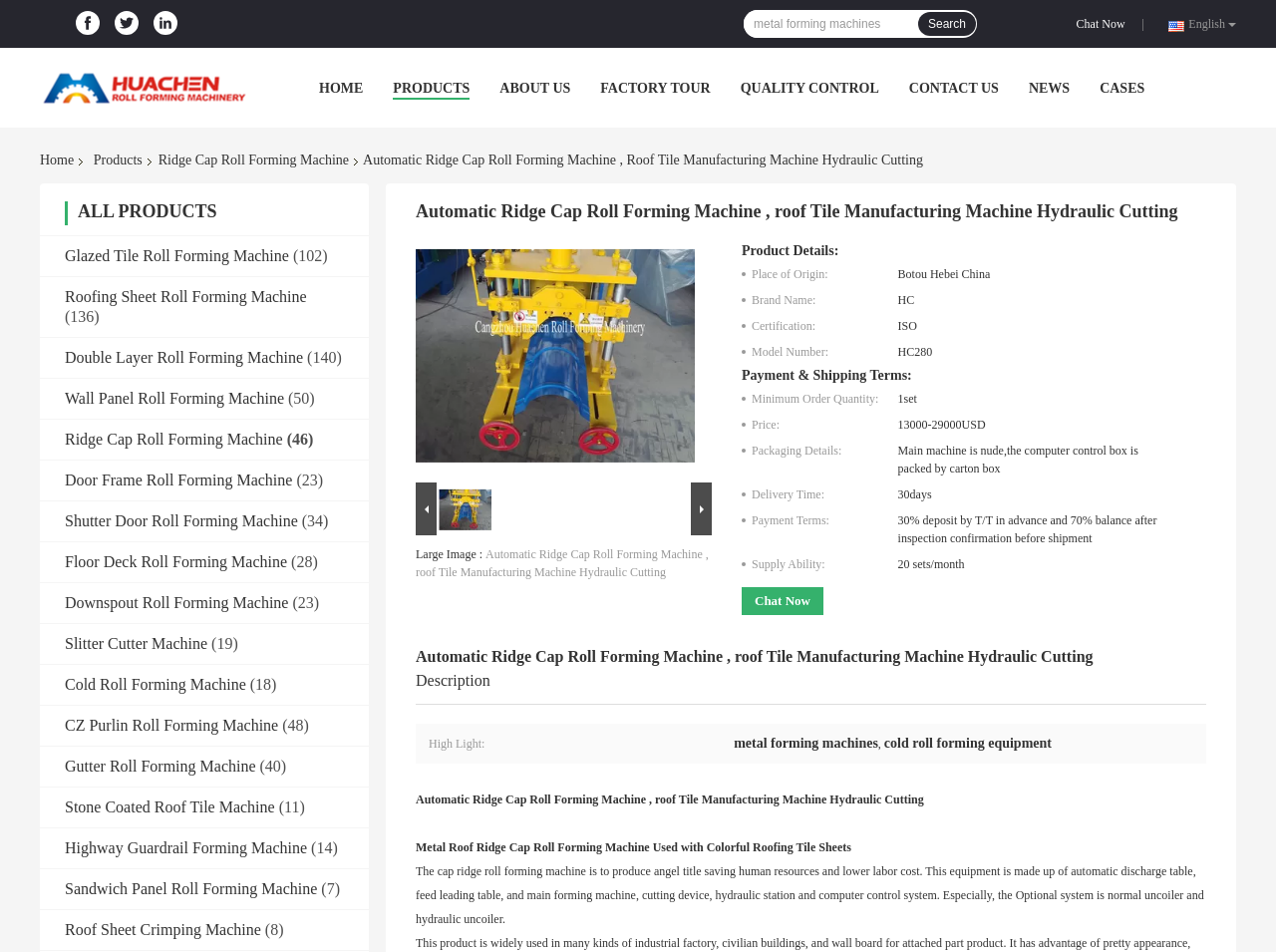Locate the bounding box coordinates of the element that should be clicked to fulfill the instruction: "Visit the company's Facebook page".

[0.055, 0.012, 0.083, 0.039]